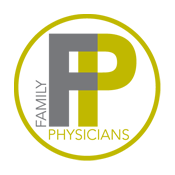Give a detailed account of the visual content in the image.

The image features a logo for the Parkmore Medical Centre, prominently displaying the initials "FP" stylized with a modern design. The "F" in gray and the "P" in a vibrant yellow are at the center, representing "Family Physicians." Below the initials, the words "FAMILY" and "PHYSICIANS" are inscribed in a sleek, yellow font, reinforcing the center's commitment to family health care. The logo is encased in a thin yellow circular border, symbolizing completeness and support. This visual identity effectively communicates the medical center's focus on accessible and comprehensive health services for families.